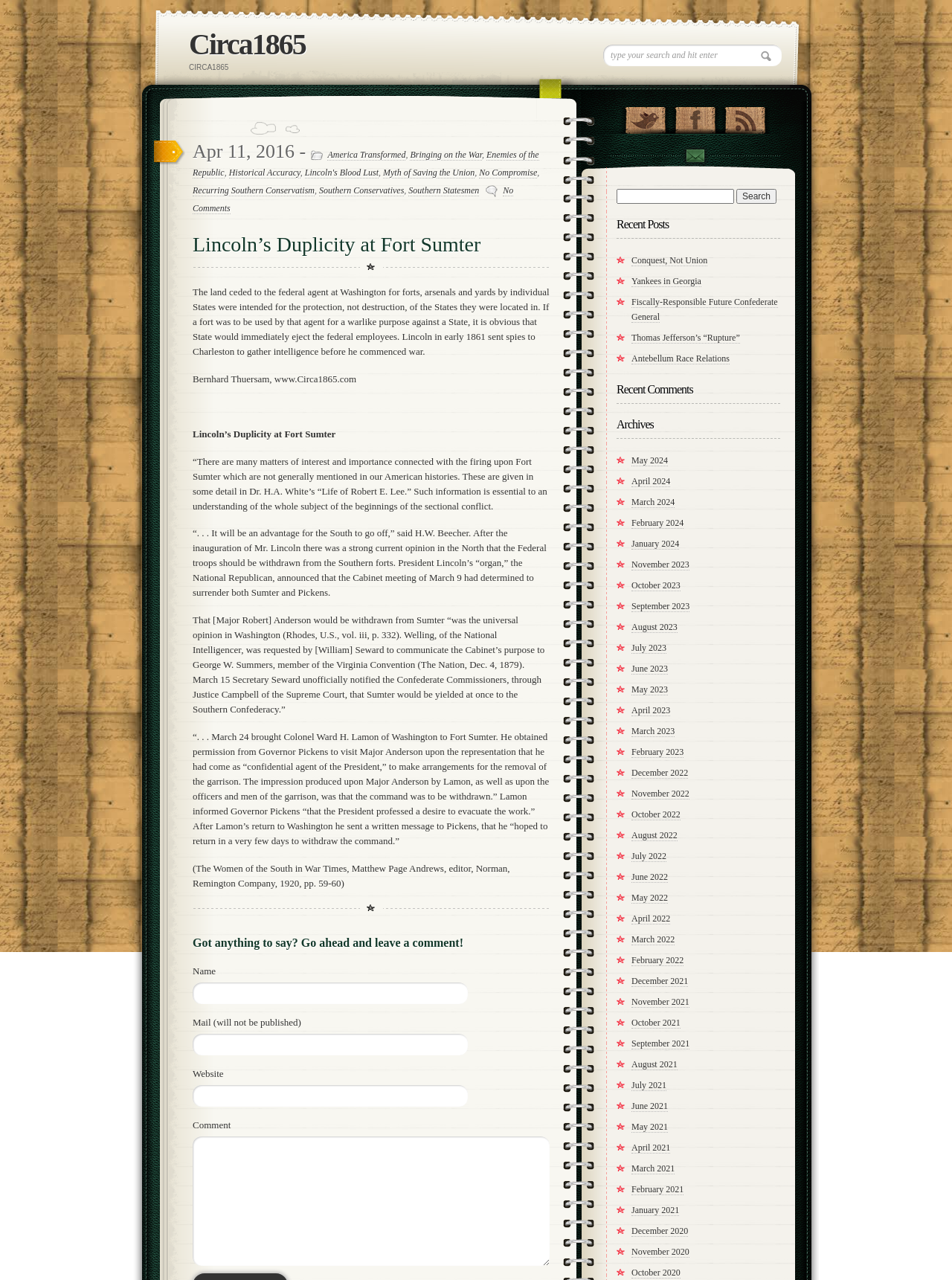Please answer the following question using a single word or phrase: 
How many textboxes are there in the 'Leave a comment' section?

4